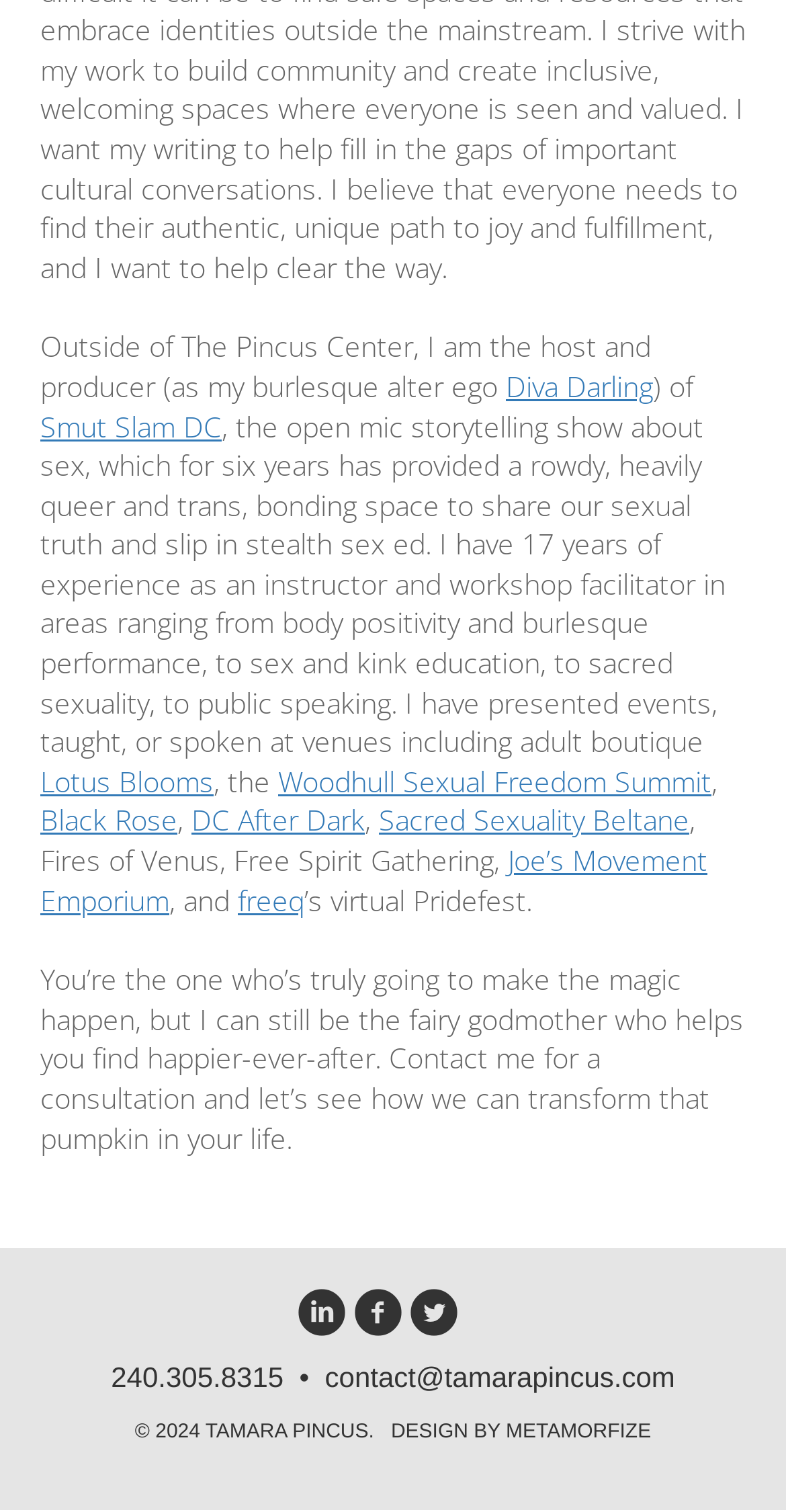Locate the bounding box coordinates of the element that should be clicked to fulfill the instruction: "Visit the website of Lotus Blooms".

[0.051, 0.504, 0.272, 0.529]